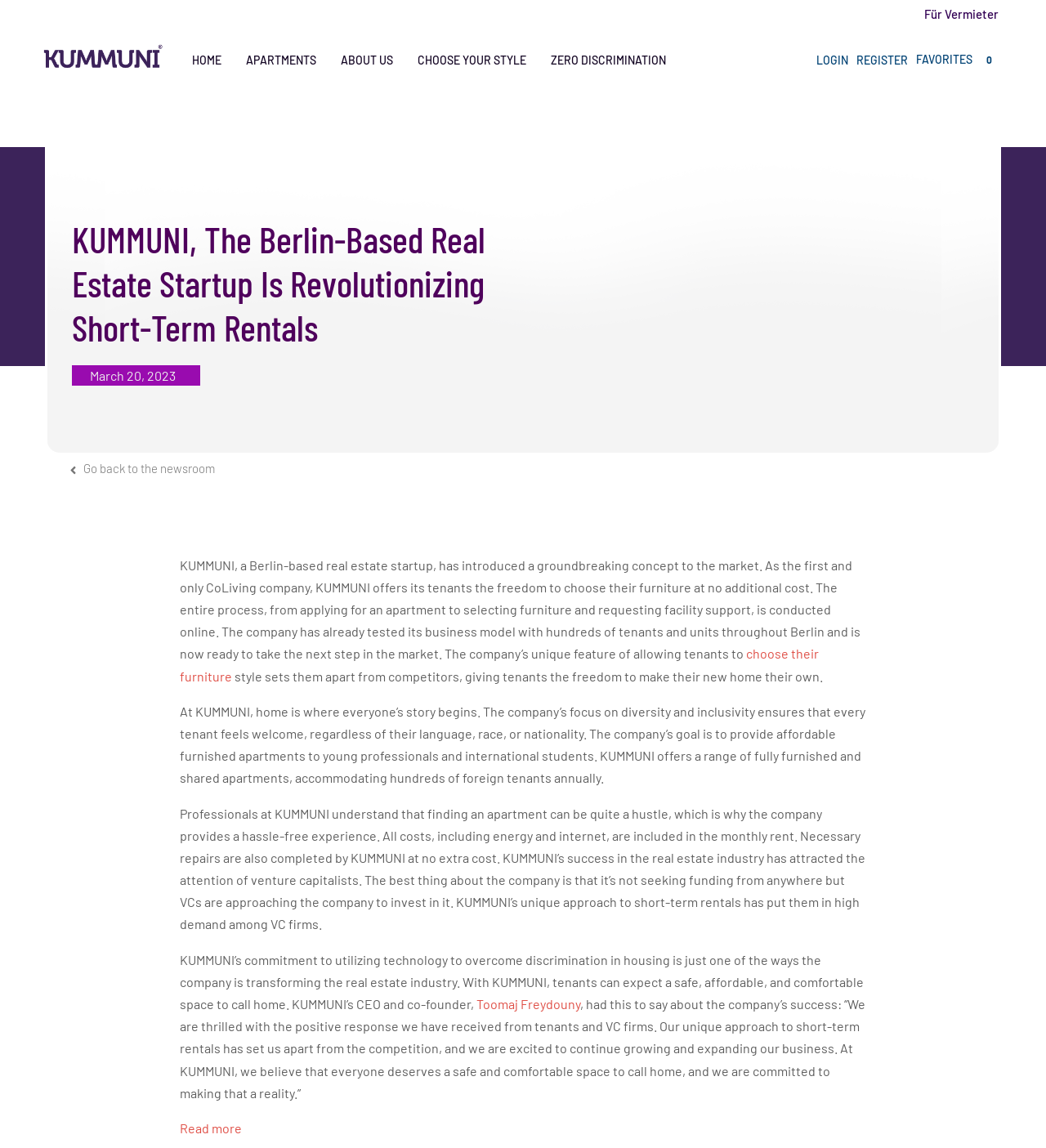Find the bounding box coordinates for the UI element that matches this description: "name="submit" value="Post Comment"".

None